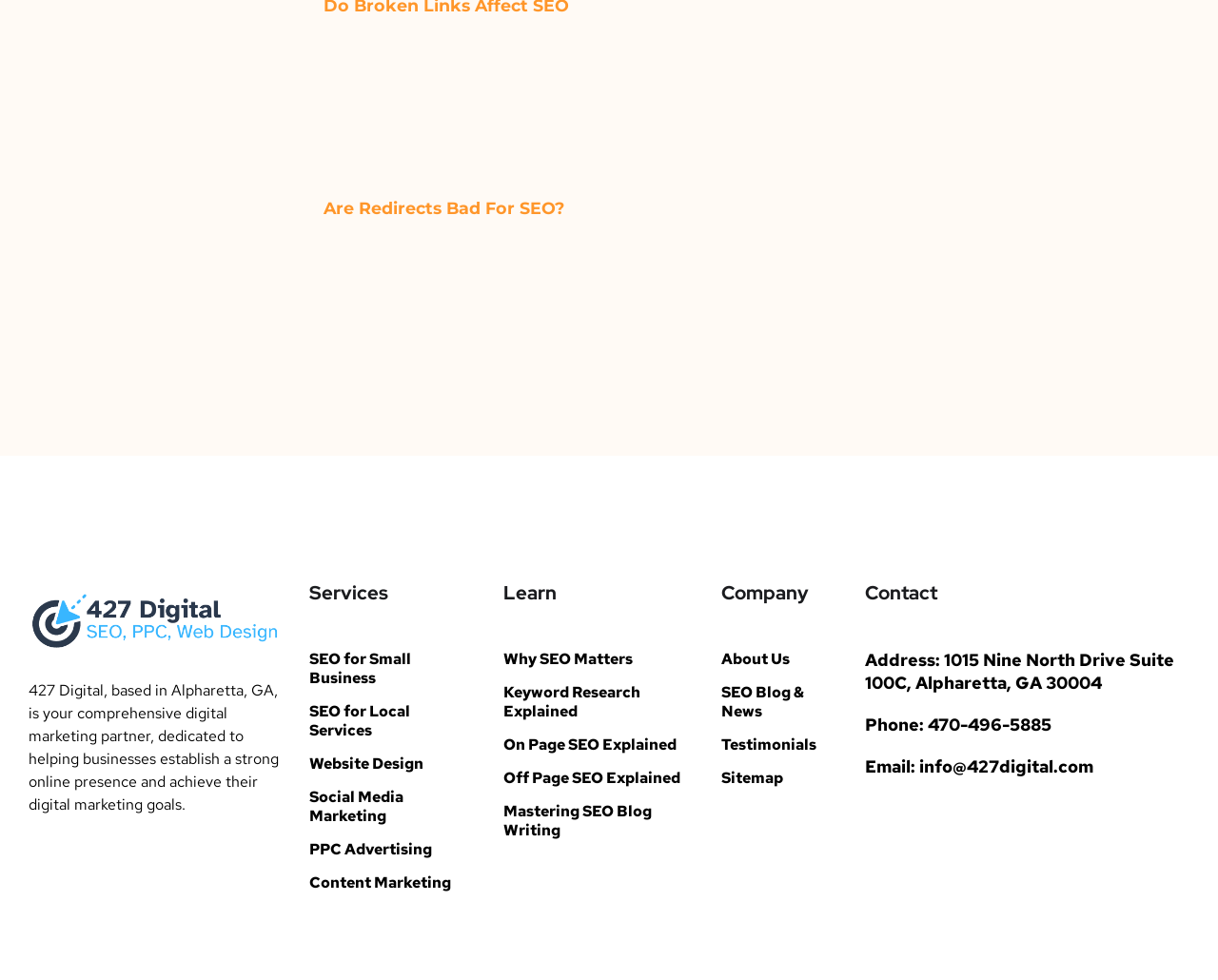Please identify the bounding box coordinates of the element I need to click to follow this instruction: "Click on 'Are Redirects Bad For SEO?'".

[0.266, 0.202, 0.468, 0.224]